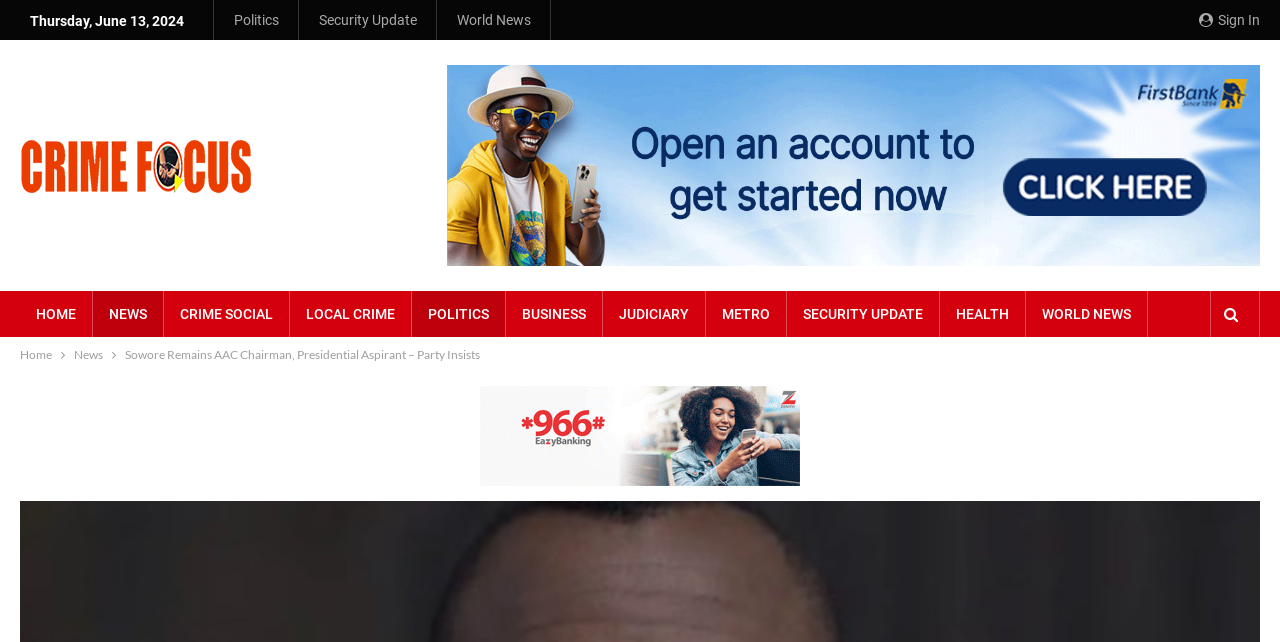Can you identify and provide the main heading of the webpage?

Sowore Remains AAC Chairman, Presidential Aspirant – Party Insists